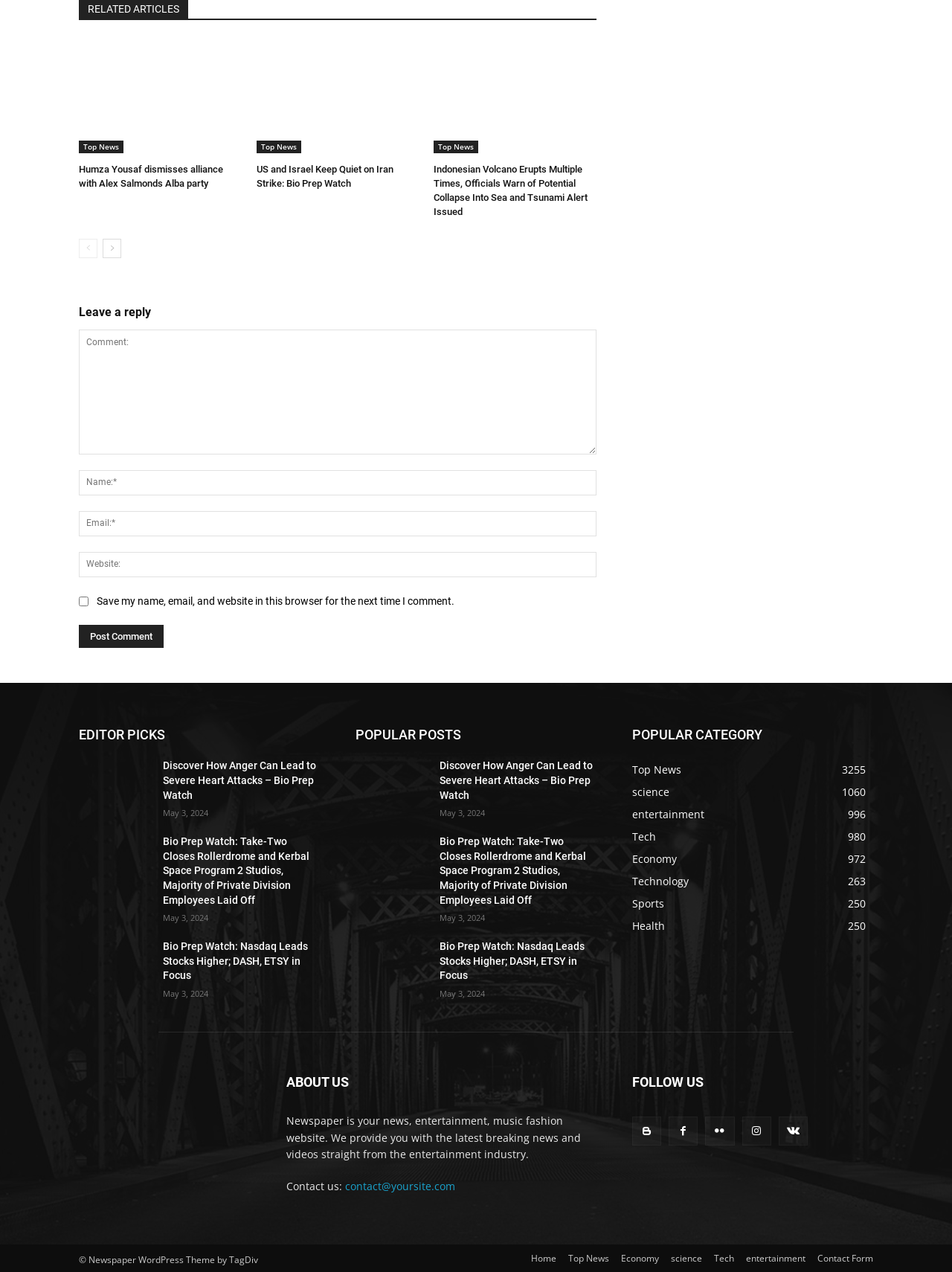Locate the coordinates of the bounding box for the clickable region that fulfills this instruction: "Follow on Facebook".

[0.664, 0.876, 0.695, 0.899]